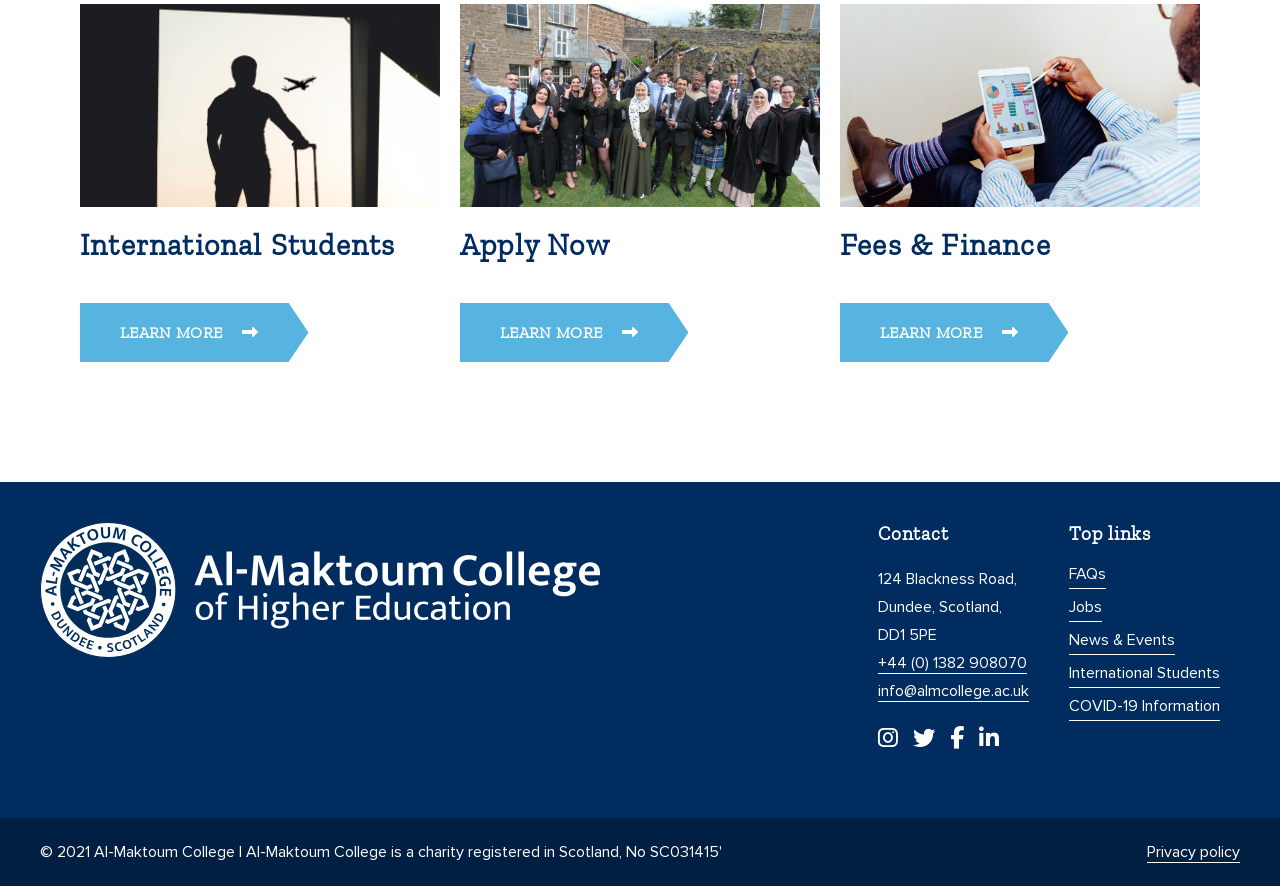Based on the image, please elaborate on the answer to the following question:
What is the contact address of the college?

I found the contact information section on the webpage and extracted the address which is '124 Blackness Road, Dundee, Scotland, DD1 5PE' from the StaticText elements at coordinates [0.686, 0.642, 0.795, 0.665], [0.686, 0.674, 0.783, 0.696], and [0.686, 0.705, 0.732, 0.728].